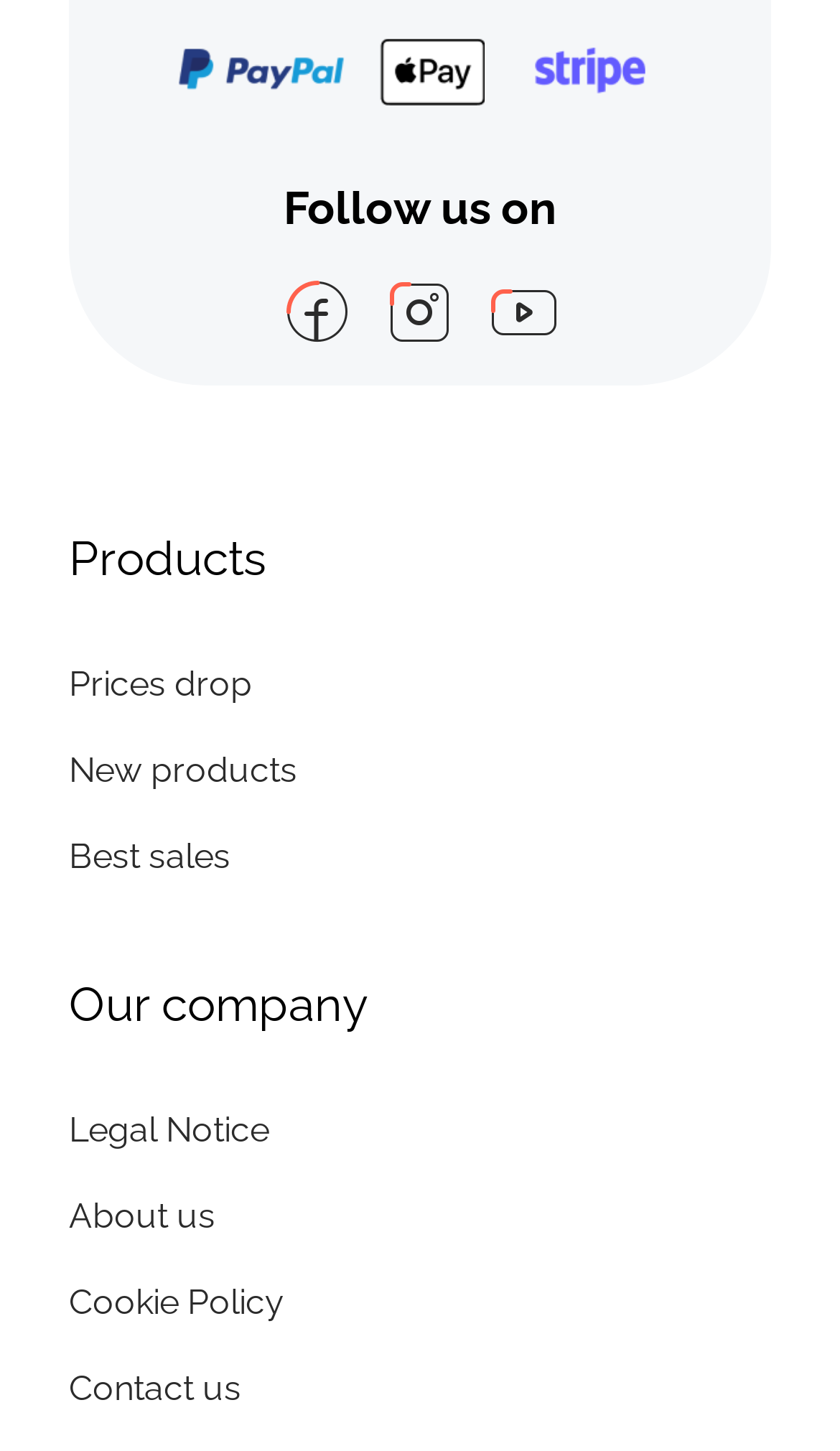Pinpoint the bounding box coordinates of the area that should be clicked to complete the following instruction: "View prices drop". The coordinates must be given as four float numbers between 0 and 1, i.e., [left, top, right, bottom].

[0.056, 0.442, 0.326, 0.502]